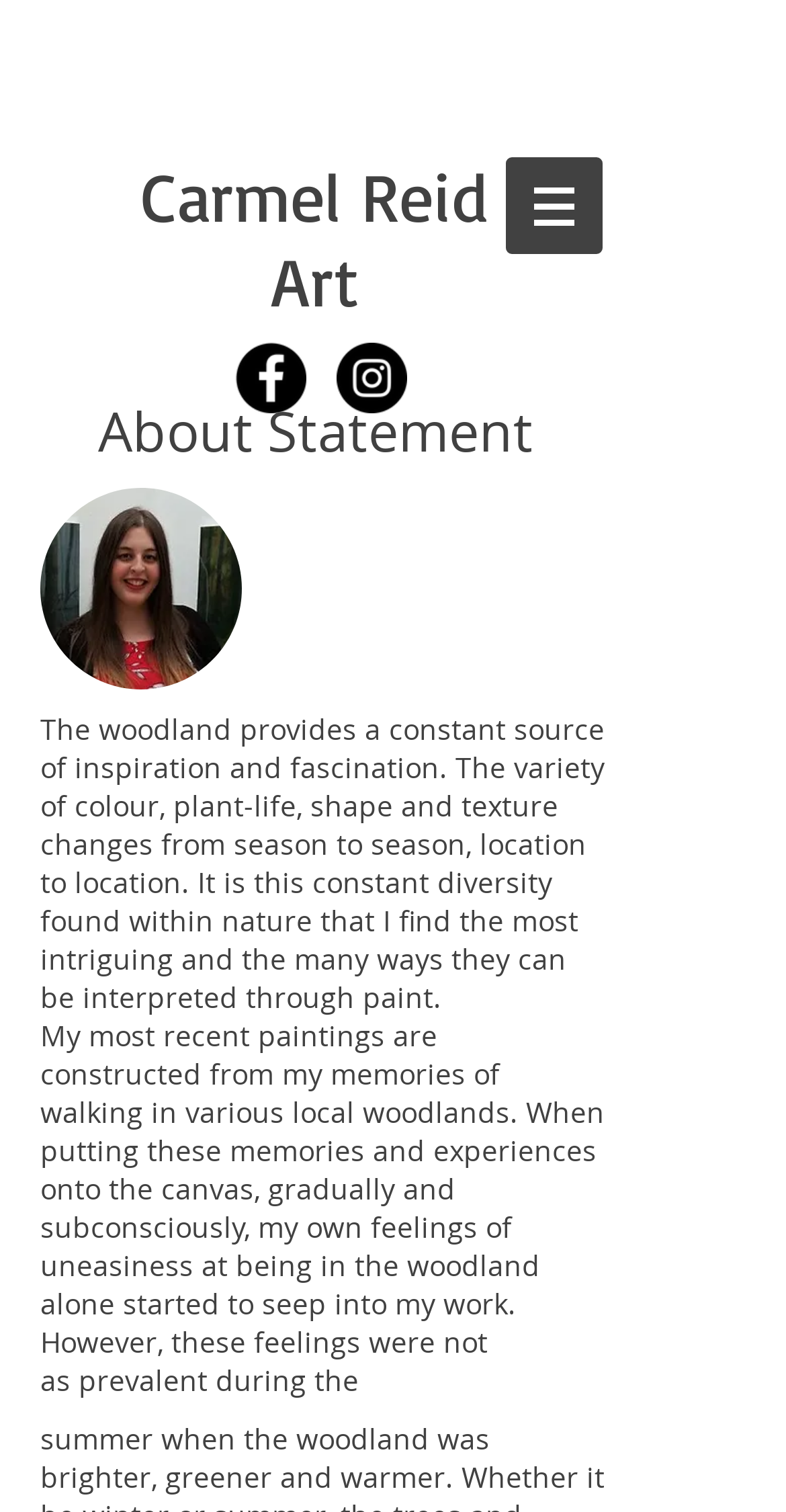What is the name of the artist?
From the screenshot, supply a one-word or short-phrase answer.

Carmel Reid